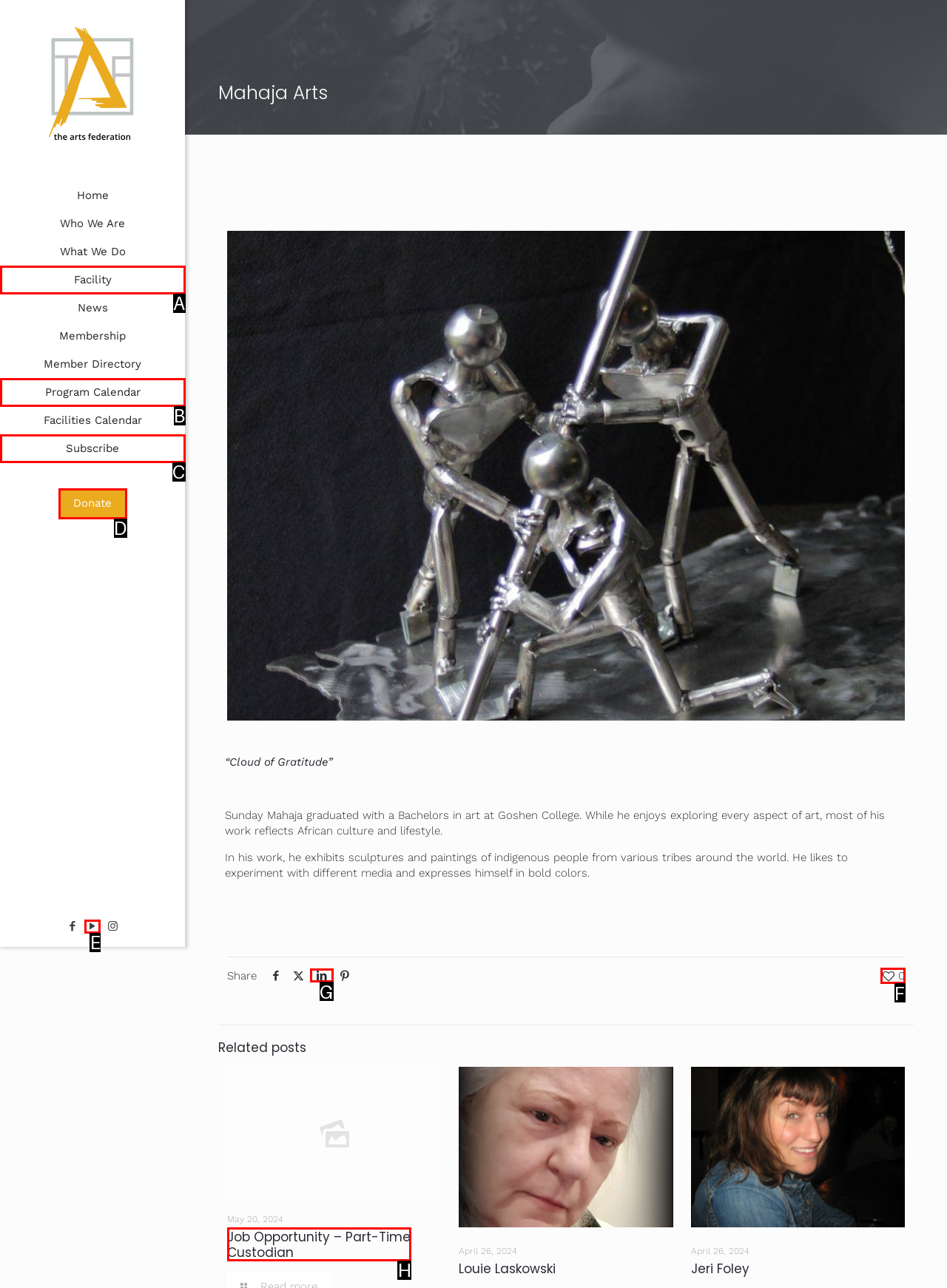Determine the HTML element to be clicked to complete the task: Click the 'Job Opportunity – Part-Time Custodian' link. Answer by giving the letter of the selected option.

H